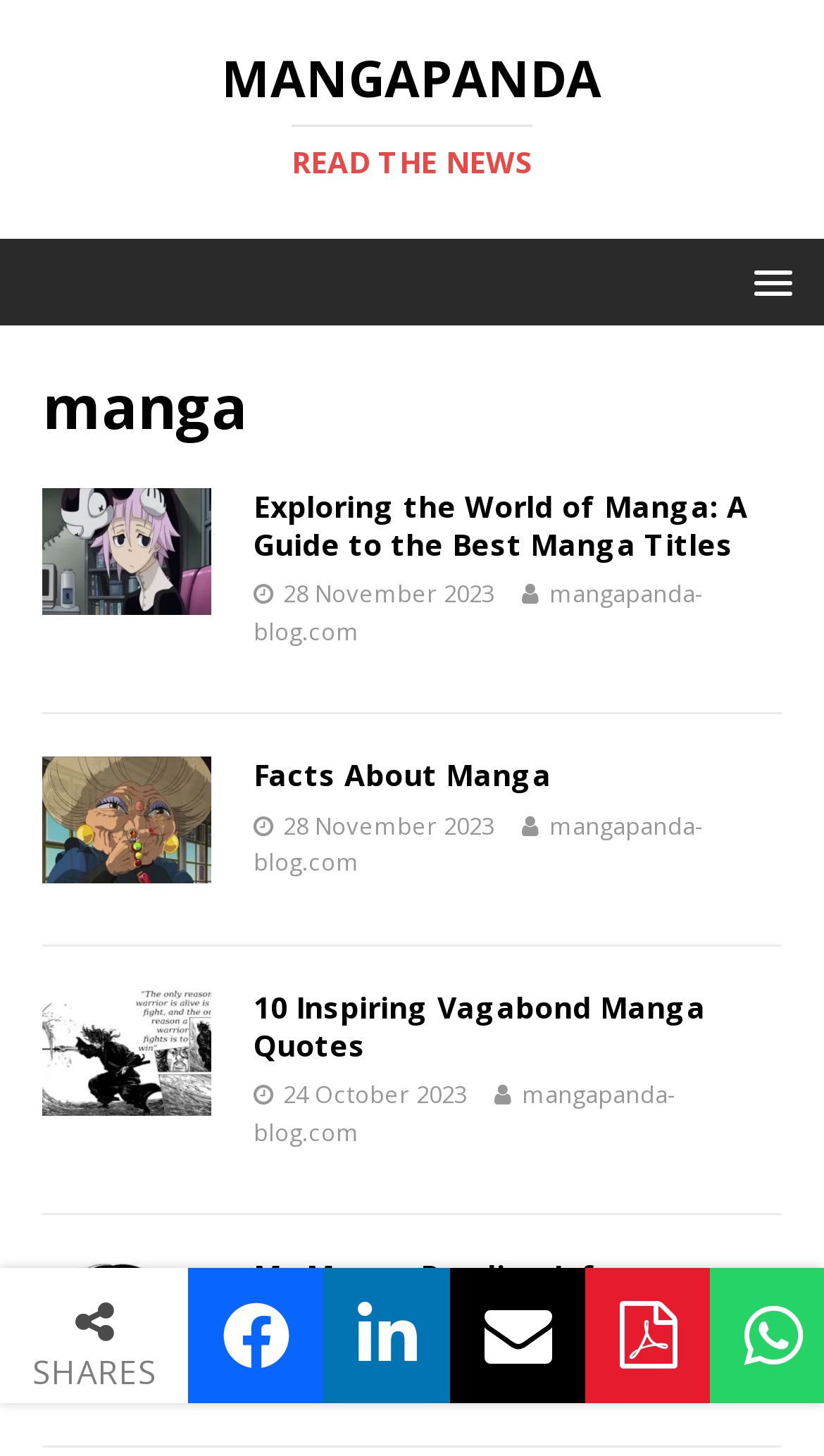What is the title of the first article?
Please provide a single word or phrase as your answer based on the screenshot.

Exploring the World of Manga: A Guide to the Best Manga Titles